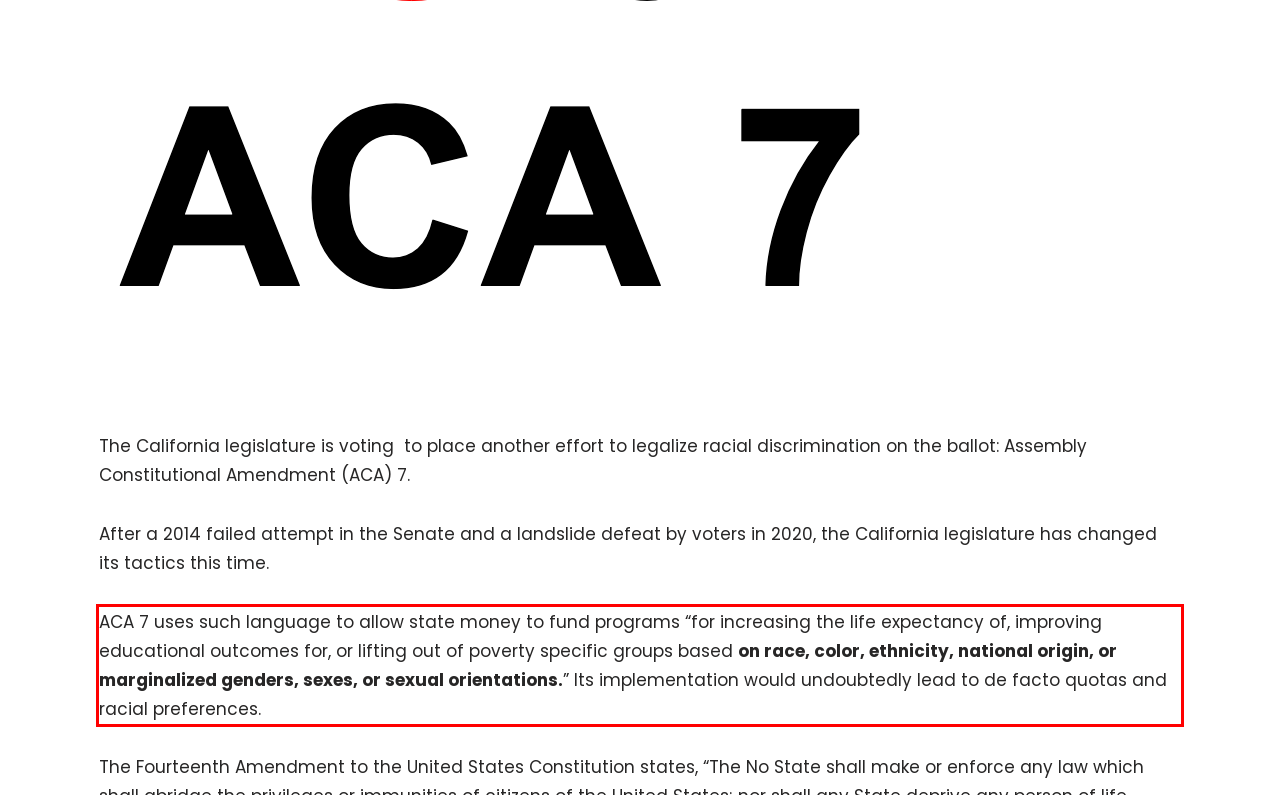Look at the screenshot of the webpage, locate the red rectangle bounding box, and generate the text content that it contains.

ACA 7 uses such language to allow state money to fund programs “for increasing the life expectancy of, improving educational outcomes for, or lifting out of poverty specific groups based on race, color, ethnicity, national origin, or marginalized genders, sexes, or sexual orientations.” Its implementation would undoubtedly lead to de facto quotas and racial preferences.